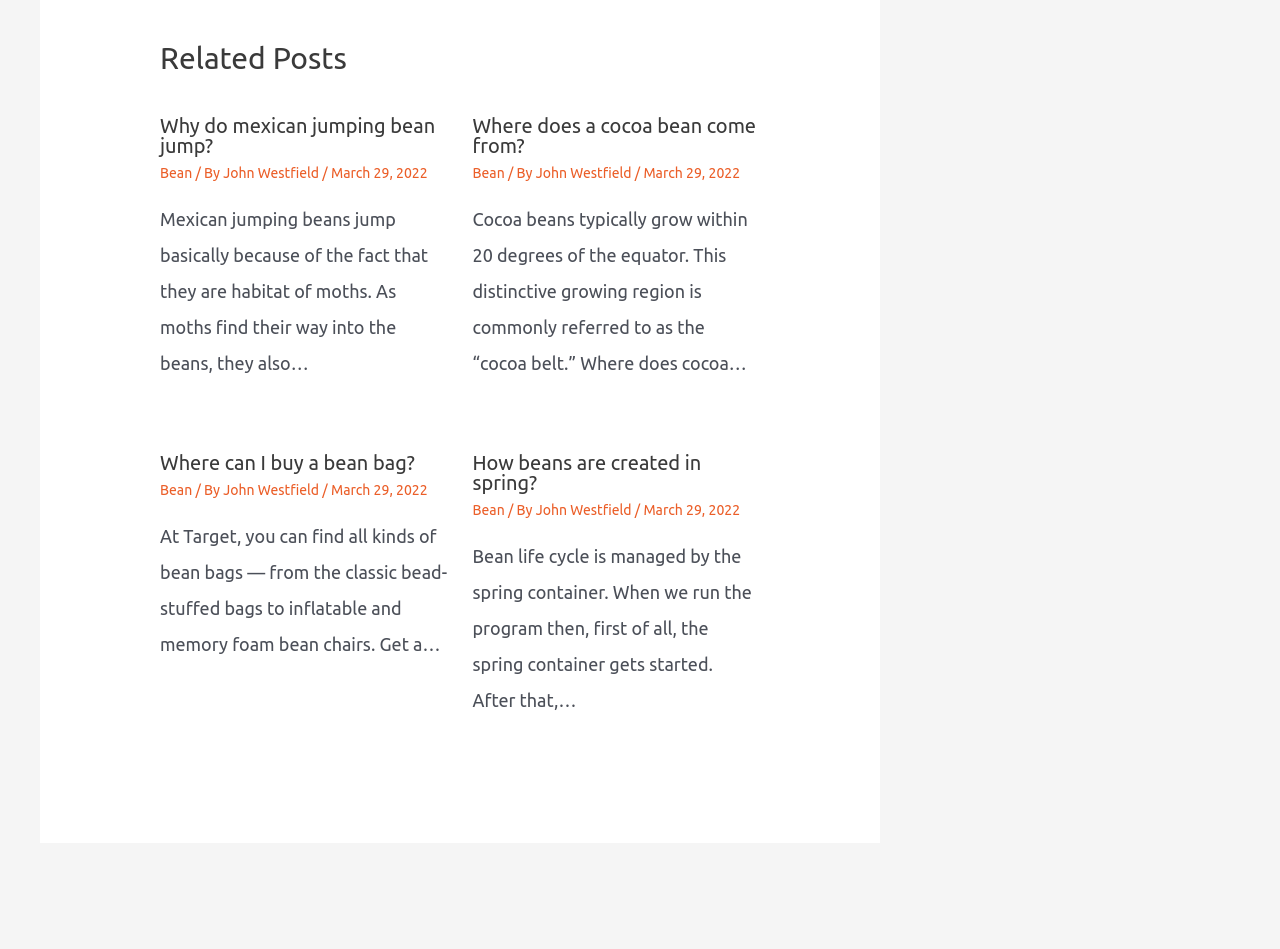Based on the element description: "Bean", identify the UI element and provide its bounding box coordinates. Use four float numbers between 0 and 1, [left, top, right, bottom].

[0.369, 0.174, 0.394, 0.191]